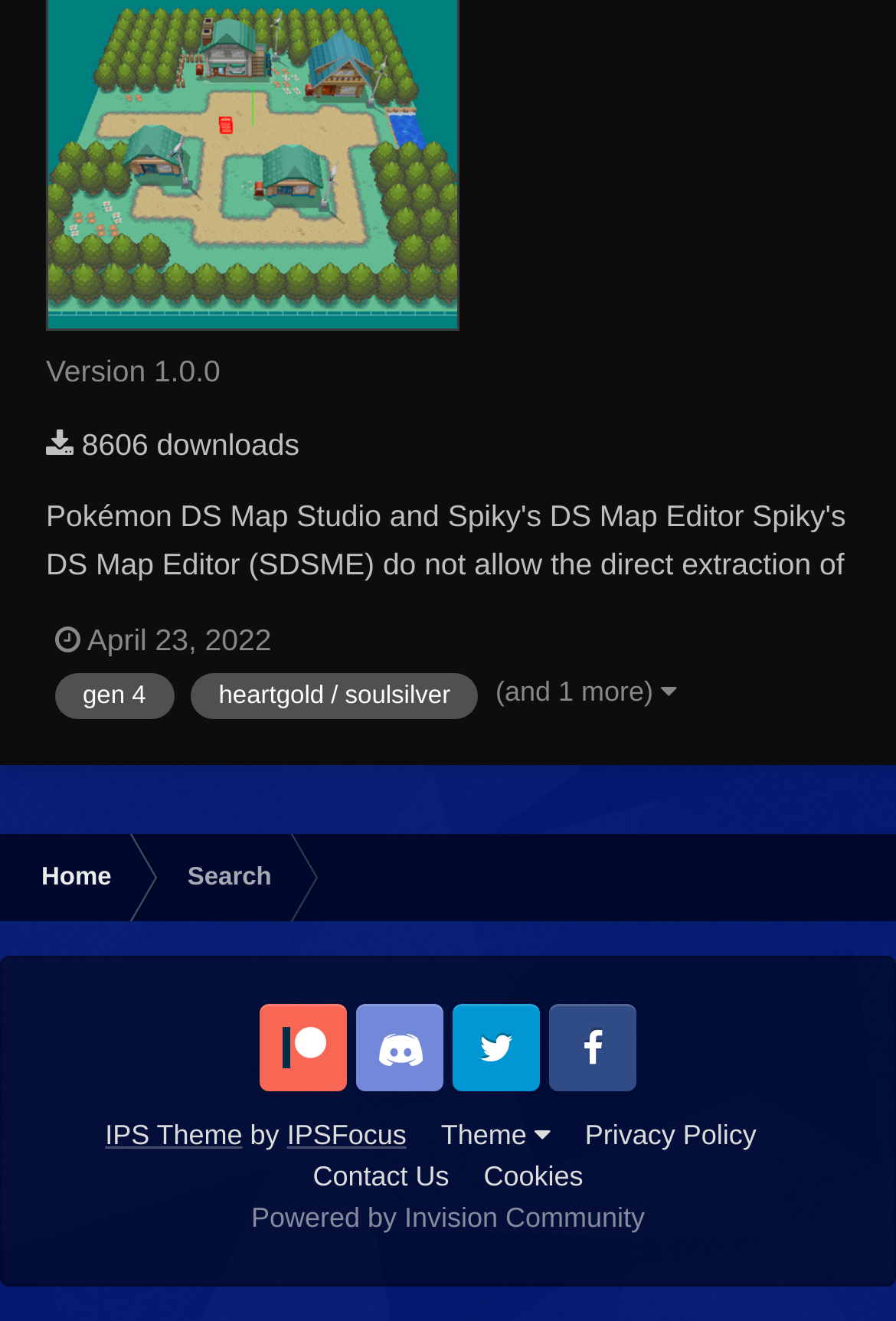Please identify the bounding box coordinates of the region to click in order to complete the given instruction: "download the file". The coordinates should be four float numbers between 0 and 1, i.e., [left, top, right, bottom].

[0.082, 0.323, 0.334, 0.349]